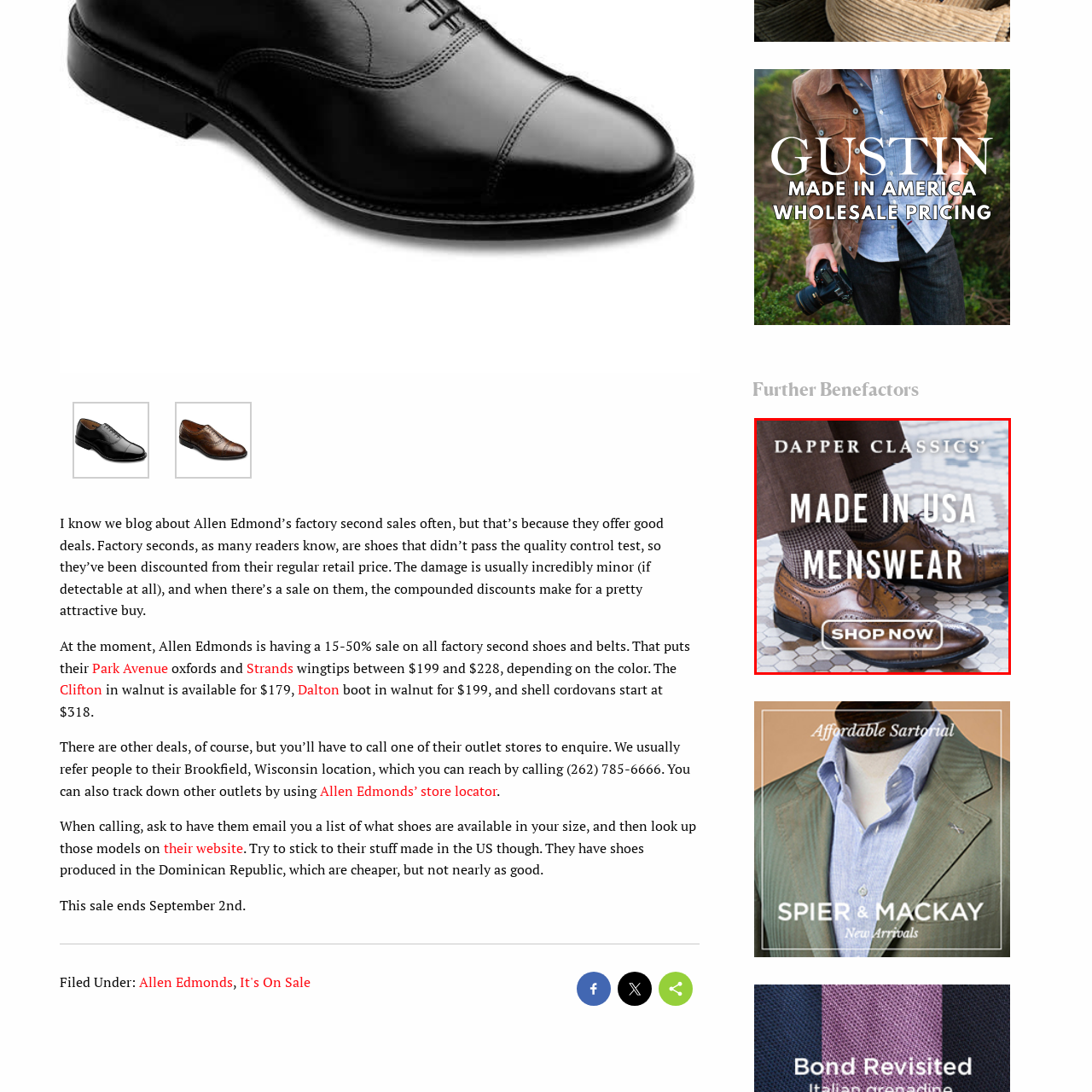What is the pattern on the floor?
Focus on the area marked by the red bounding box and respond to the question with as much detail as possible.

The background presents a elegantly patterned tile floor, which implies that the pattern on the floor is an elegant tile pattern.